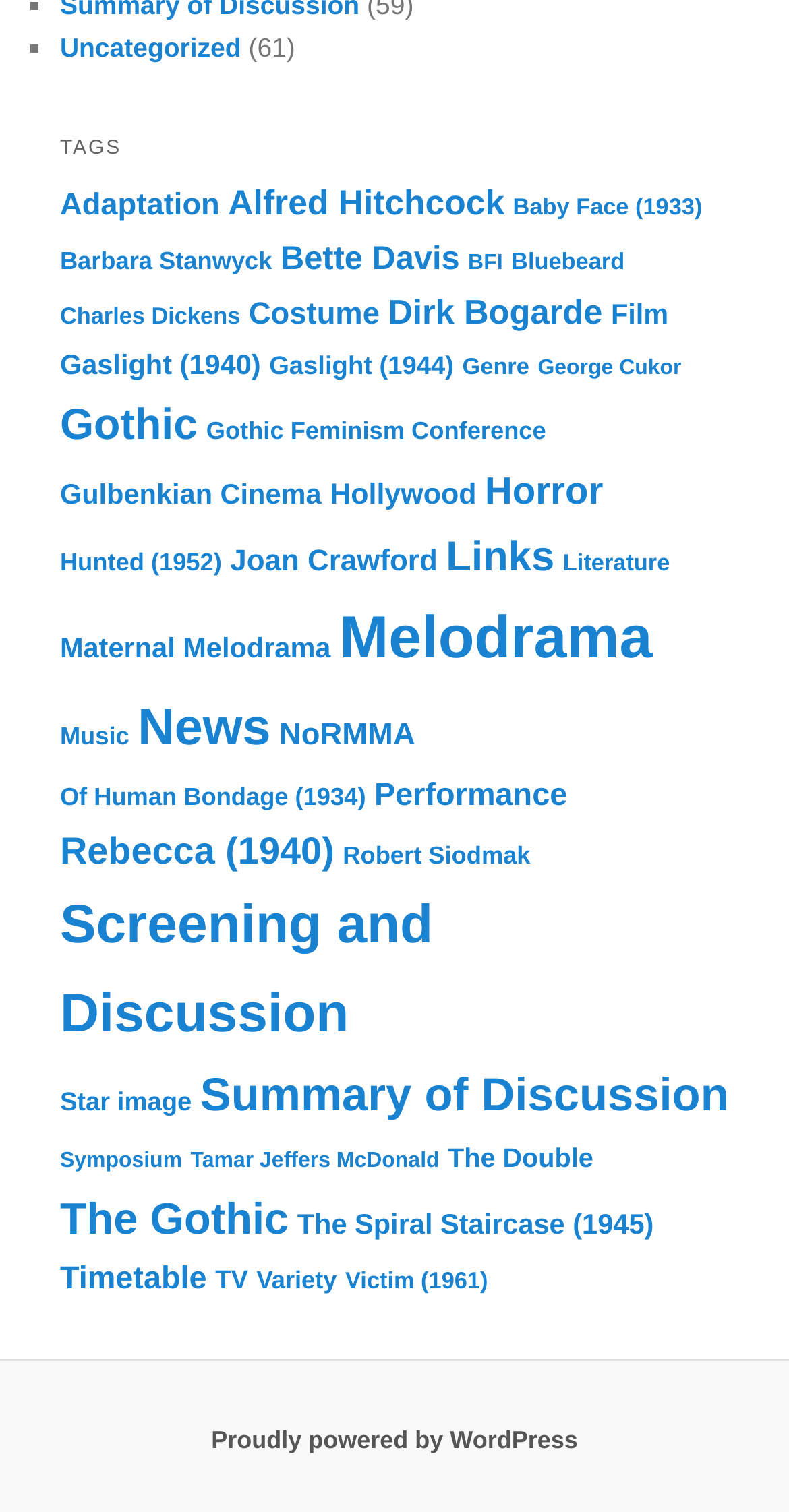Analyze the image and provide a detailed answer to the question: What is the category with the most items?

By examining the links on the webpage, I found that the category 'Melodrama' has the most items, with 132 items listed.